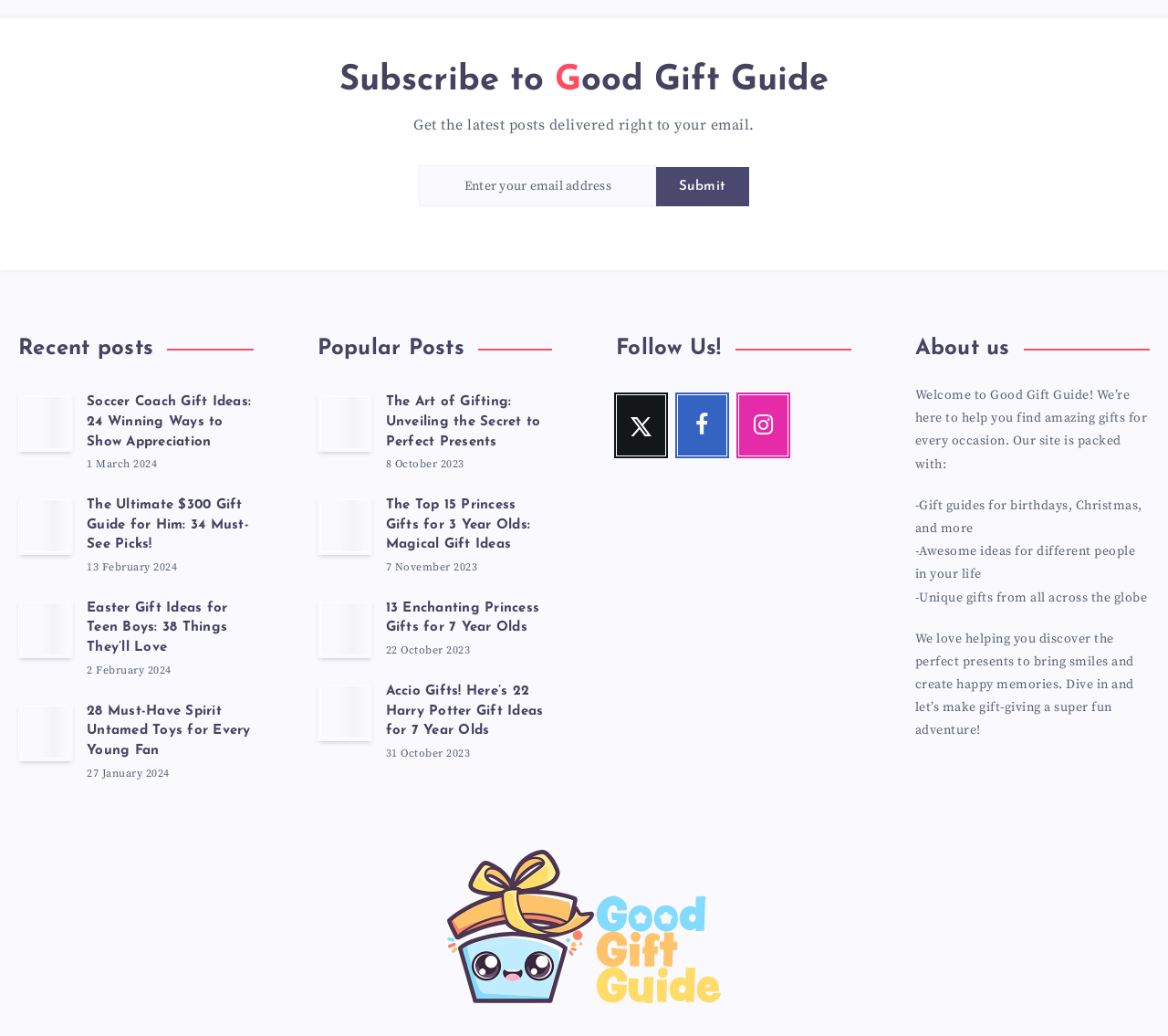Please specify the bounding box coordinates of the element that should be clicked to execute the given instruction: 'Read the article about Soccer Coach Gift Ideas'. Ensure the coordinates are four float numbers between 0 and 1, expressed as [left, top, right, bottom].

[0.016, 0.38, 0.062, 0.436]